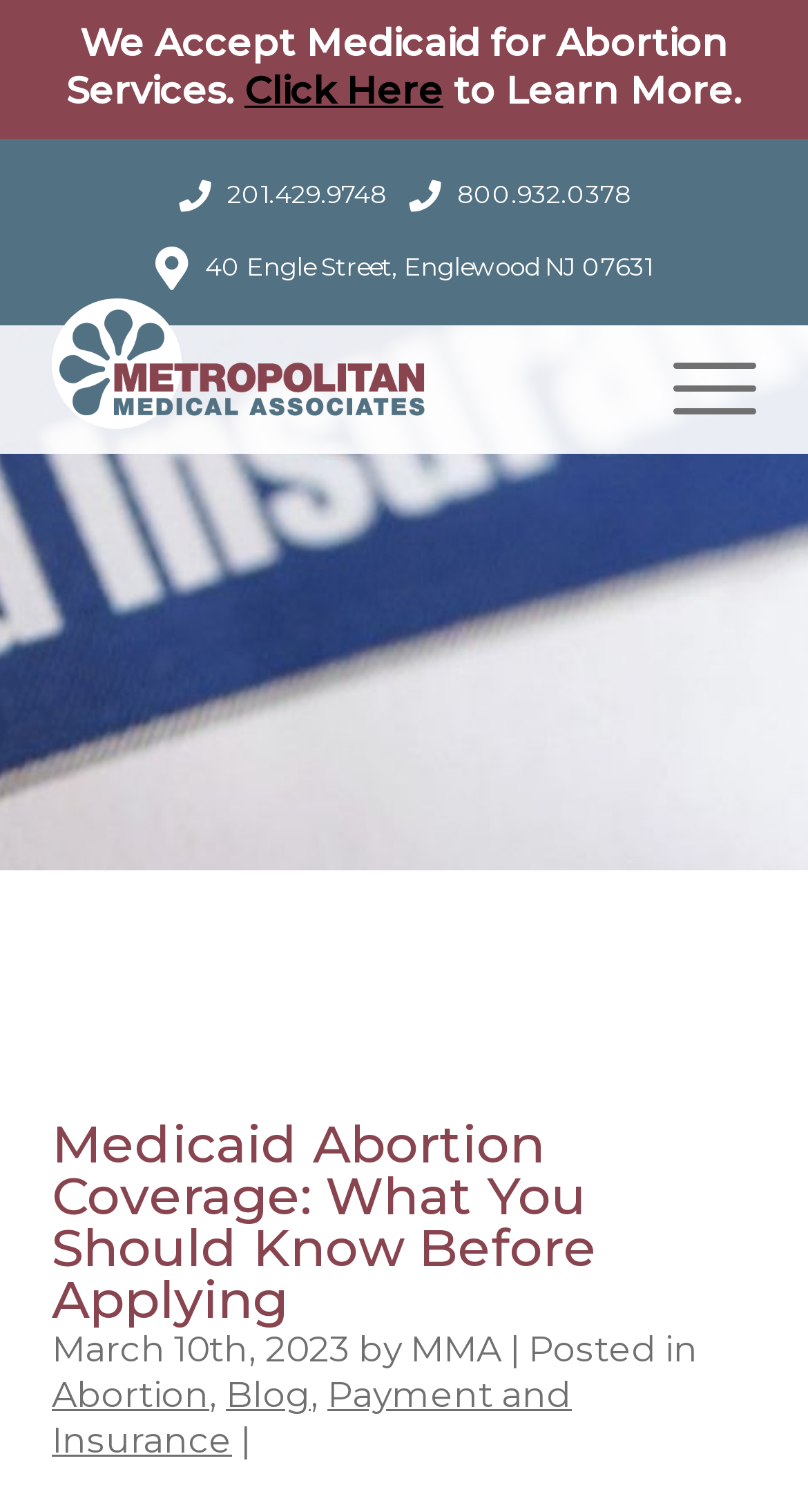Extract the bounding box coordinates for the described element: "Metropolitan Medical Associates". The coordinates should be represented as four float numbers between 0 and 1: [left, top, right, bottom].

[0.064, 0.197, 0.526, 0.283]